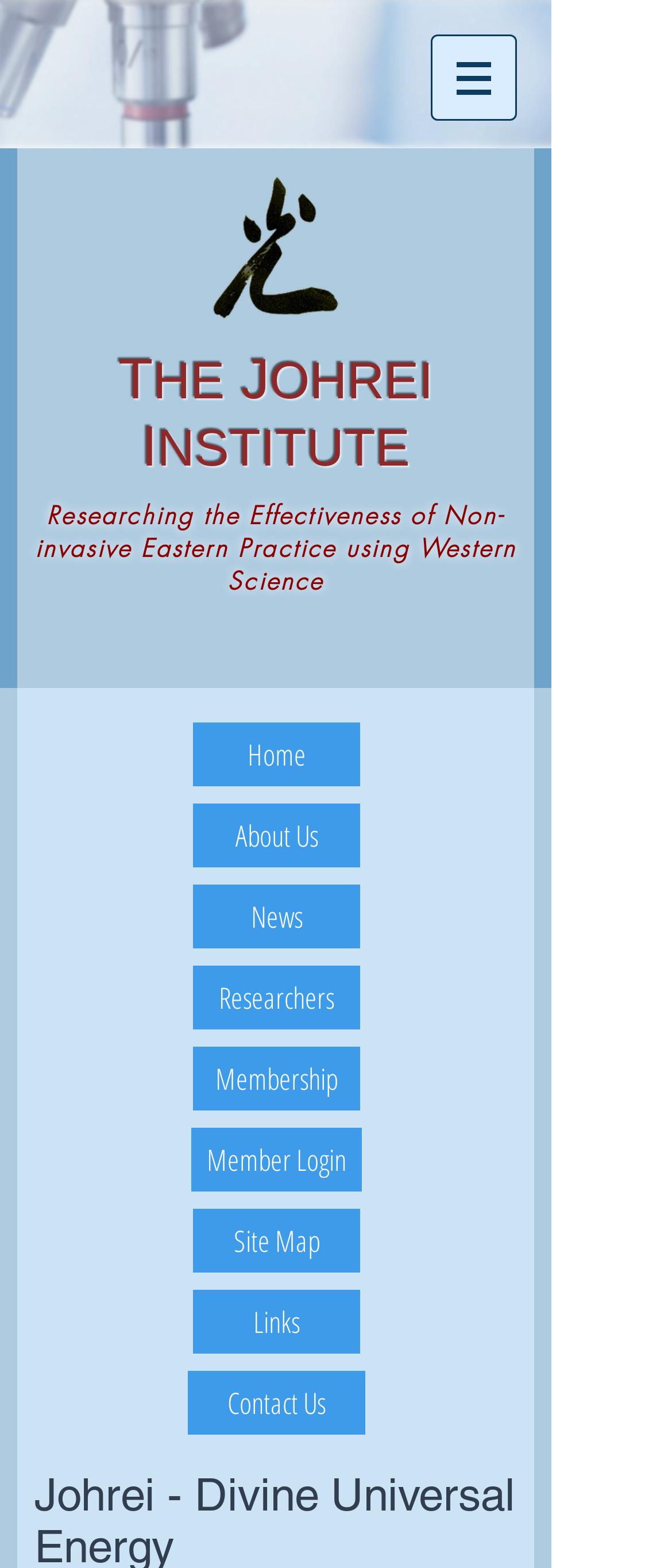Based on the provided description, "Site Map", find the bounding box of the corresponding UI element in the screenshot.

[0.287, 0.771, 0.536, 0.812]